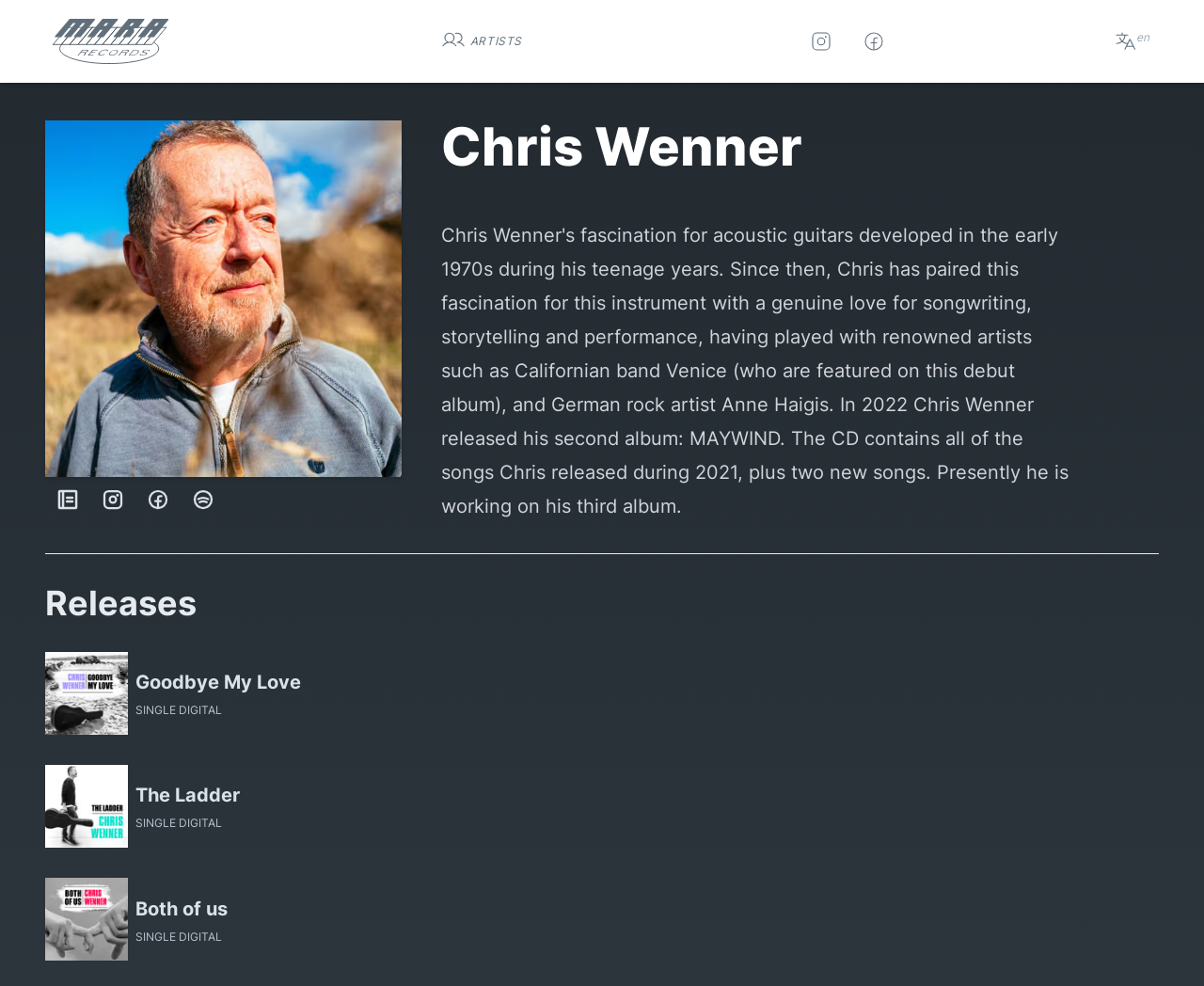Locate the bounding box coordinates of the region to be clicked to comply with the following instruction: "Read the latest updates". The coordinates must be four float numbers between 0 and 1, in the form [left, top, right, bottom].

None